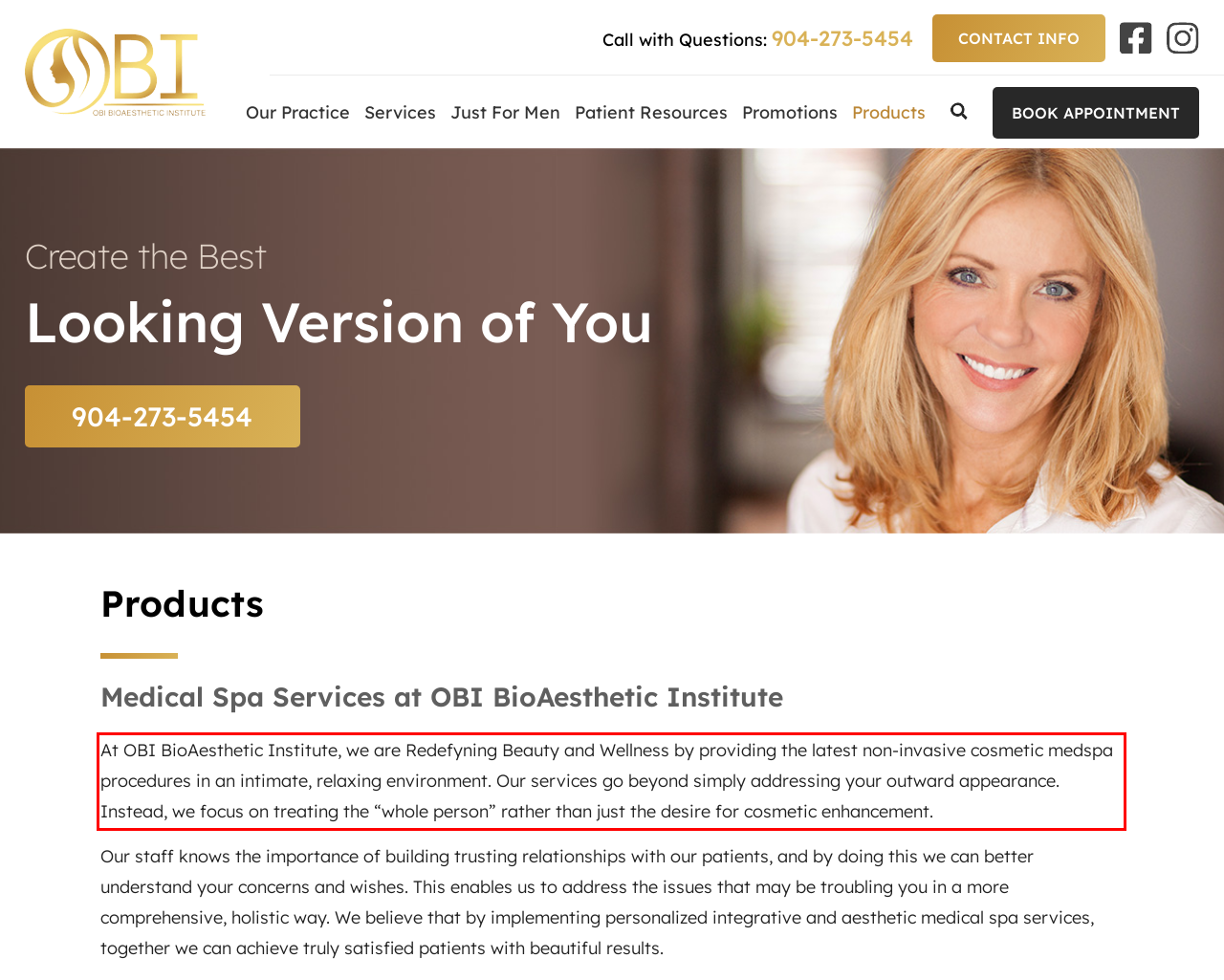Given a screenshot of a webpage with a red bounding box, please identify and retrieve the text inside the red rectangle.

At OBI BioAesthetic Institute, we are Redefyning Beauty and Wellness by providing the latest non-invasive cosmetic medspa procedures in an intimate, relaxing environment. Our services go beyond simply addressing your outward appearance. Instead, we focus on treating the “whole person” rather than just the desire for cosmetic enhancement.